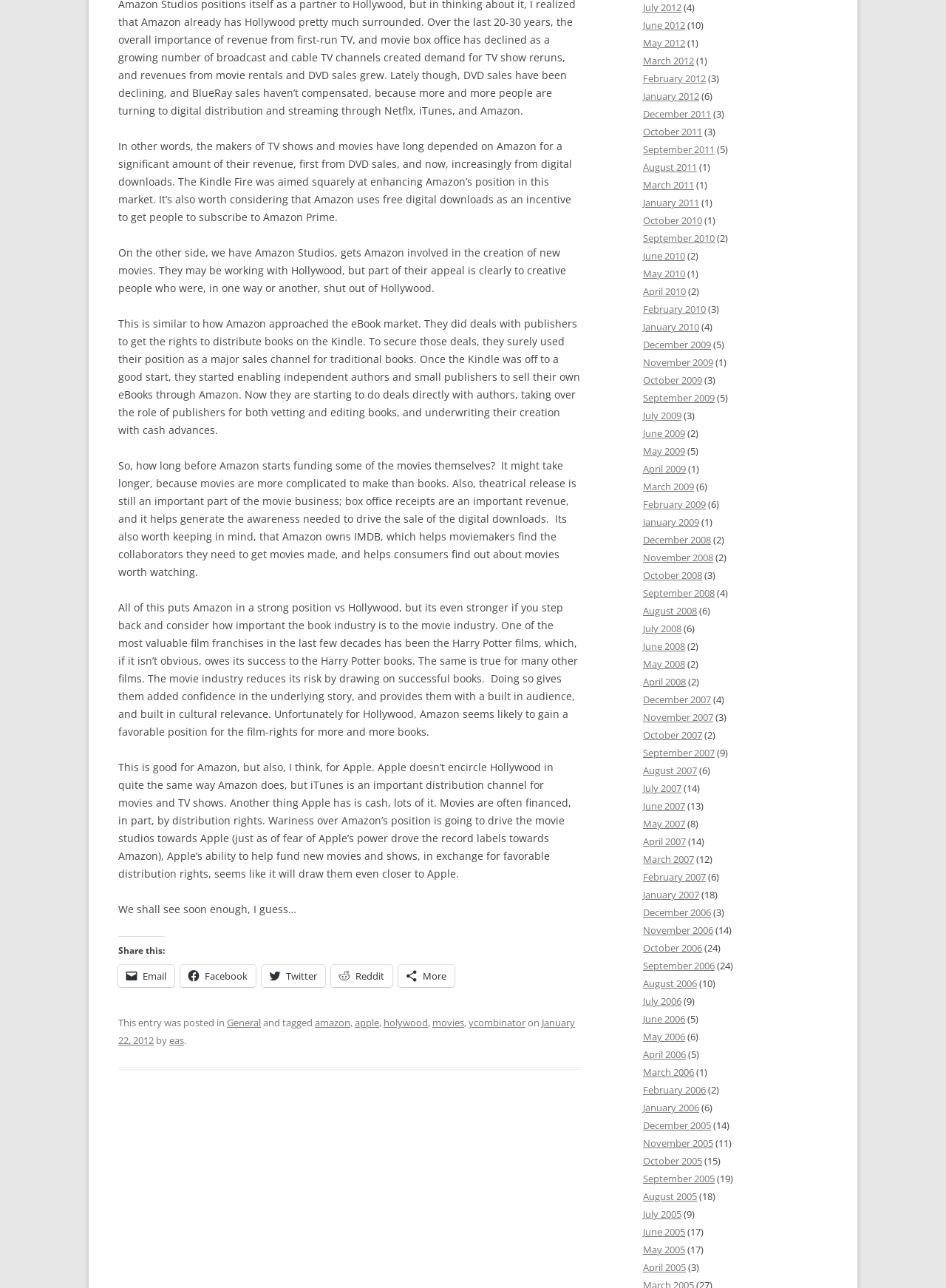What is the significance of Amazon owning IMDB?
From the image, respond with a single word or phrase.

Helps moviemakers find collaborators